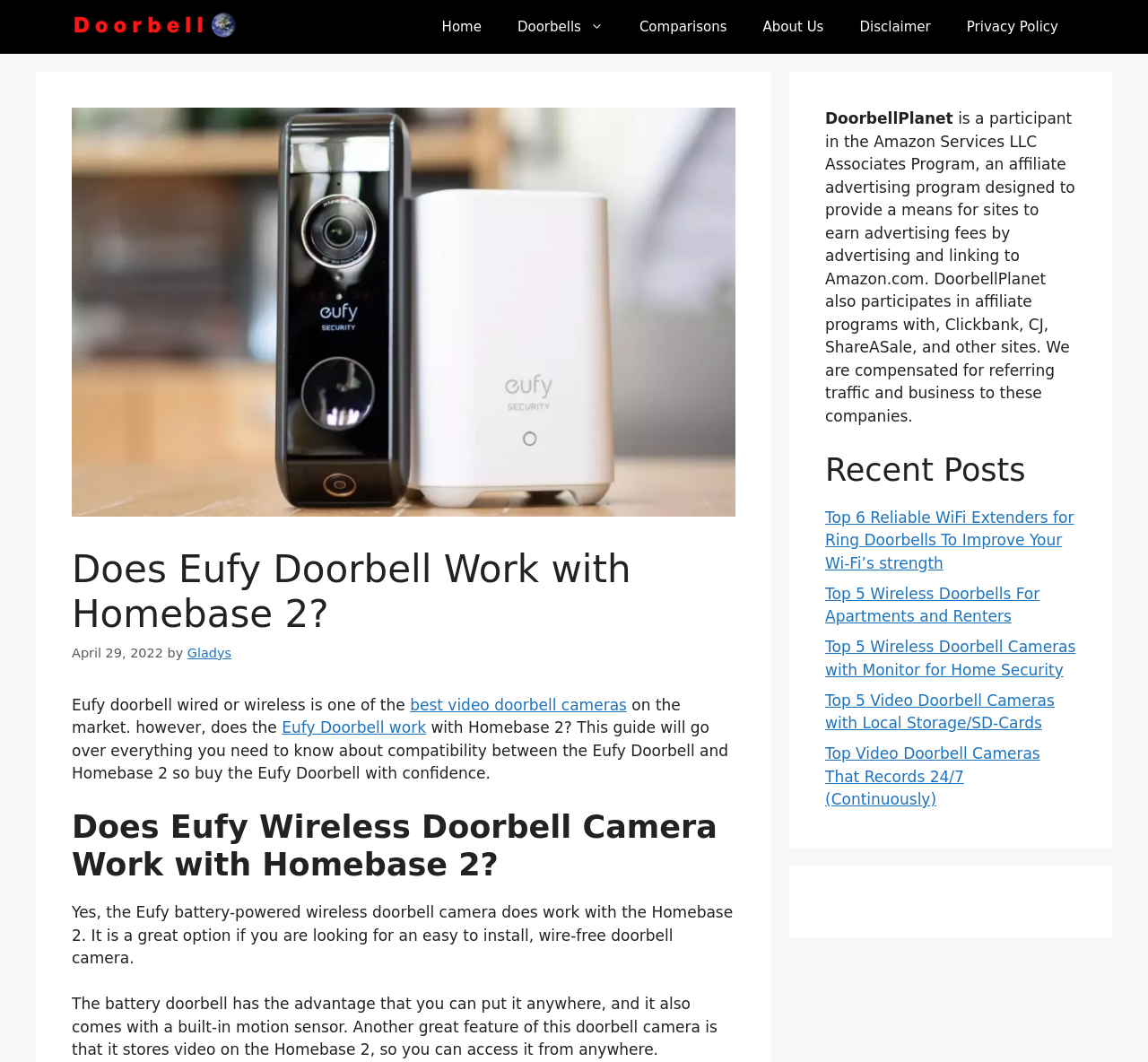Locate the bounding box coordinates of the area you need to click to fulfill this instruction: 'Click the 'Eufy Doorbell work' link'. The coordinates must be in the form of four float numbers ranging from 0 to 1: [left, top, right, bottom].

[0.245, 0.677, 0.371, 0.693]